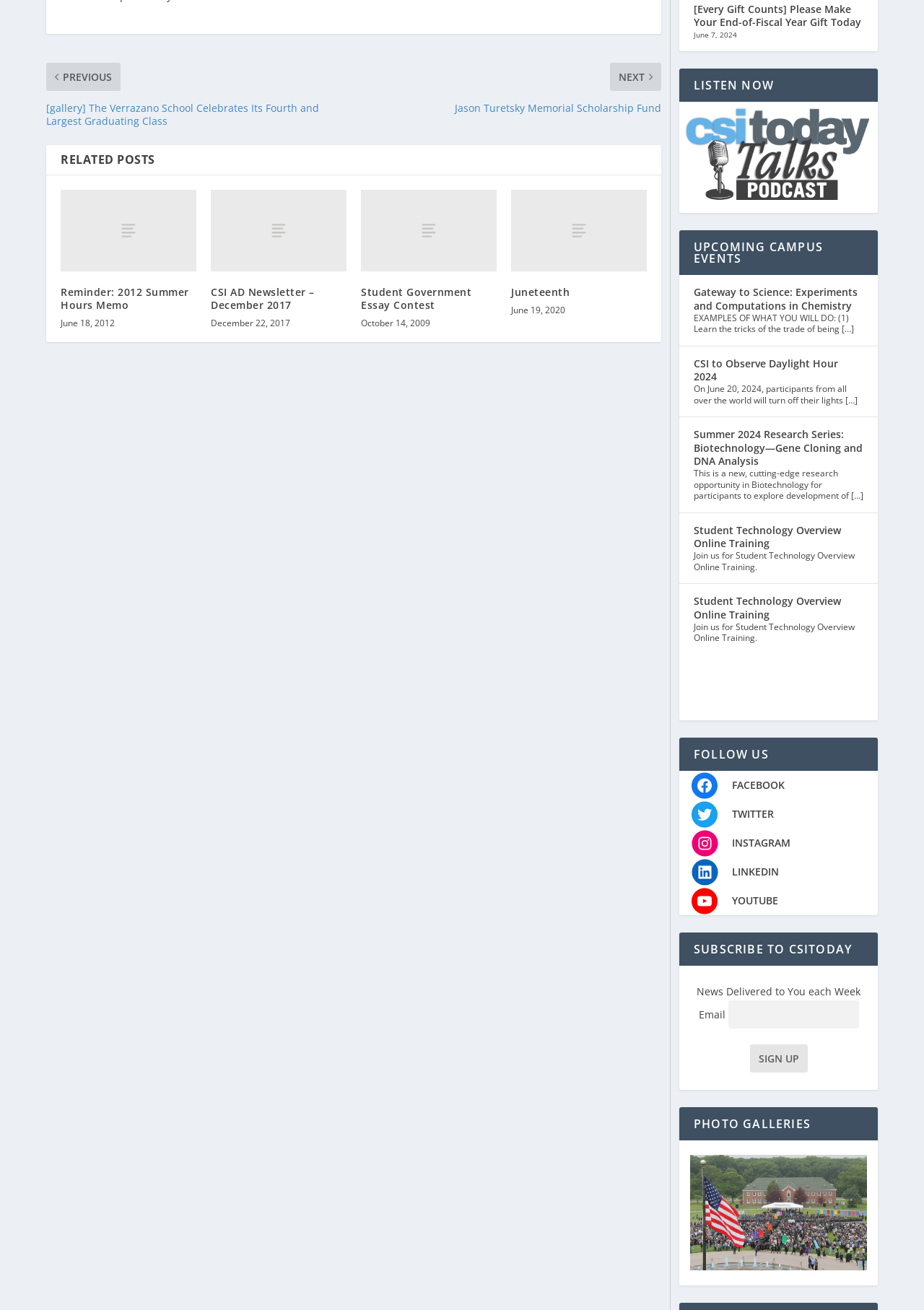For the element described, predict the bounding box coordinates as (top-left x, top-left y, bottom-right x, bottom-right y). All values should be between 0 and 1. Element description: title="Student Government Essay Contest"

[0.391, 0.146, 0.538, 0.208]